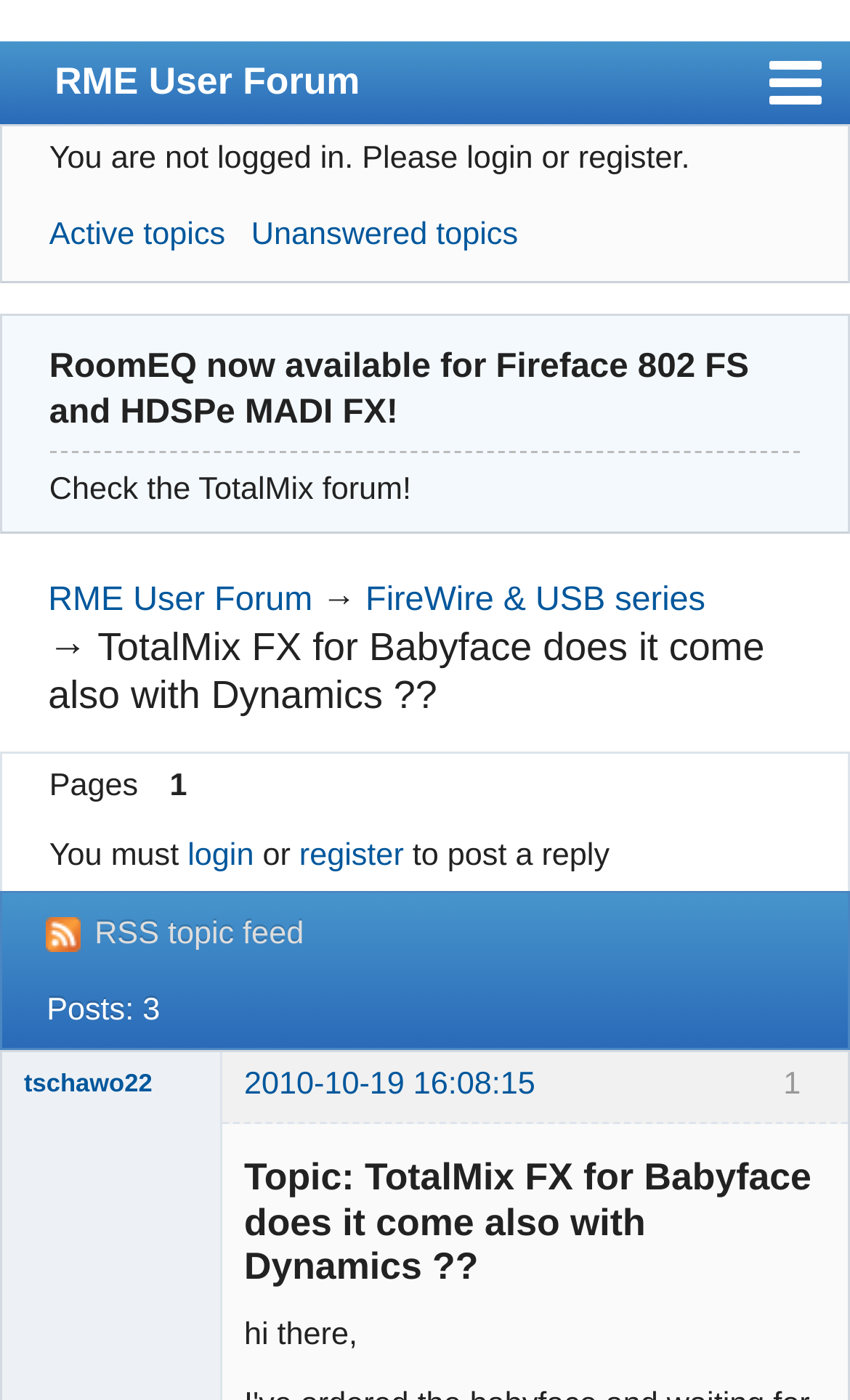Please determine the heading text of this webpage.

RoomEQ now available for Fireface 802 FS and HDSPe MADI FX!